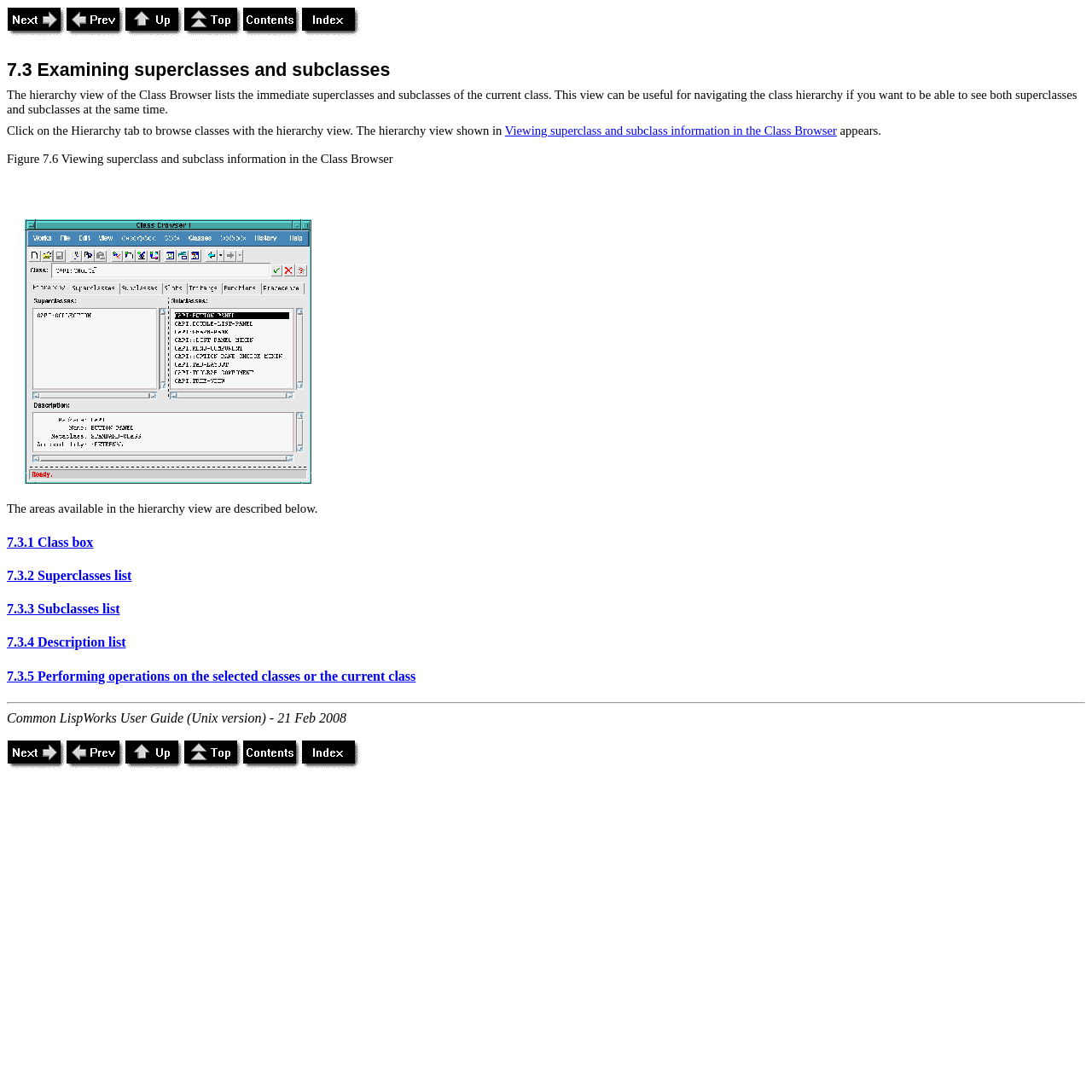What is the name of the user guide?
Using the image, provide a detailed and thorough answer to the question.

The text 'Common LispWorks User Guide (Unix version) - 21 Feb 2008' at the bottom of the webpage indicates that the name of the user guide is the Common LispWorks User Guide.